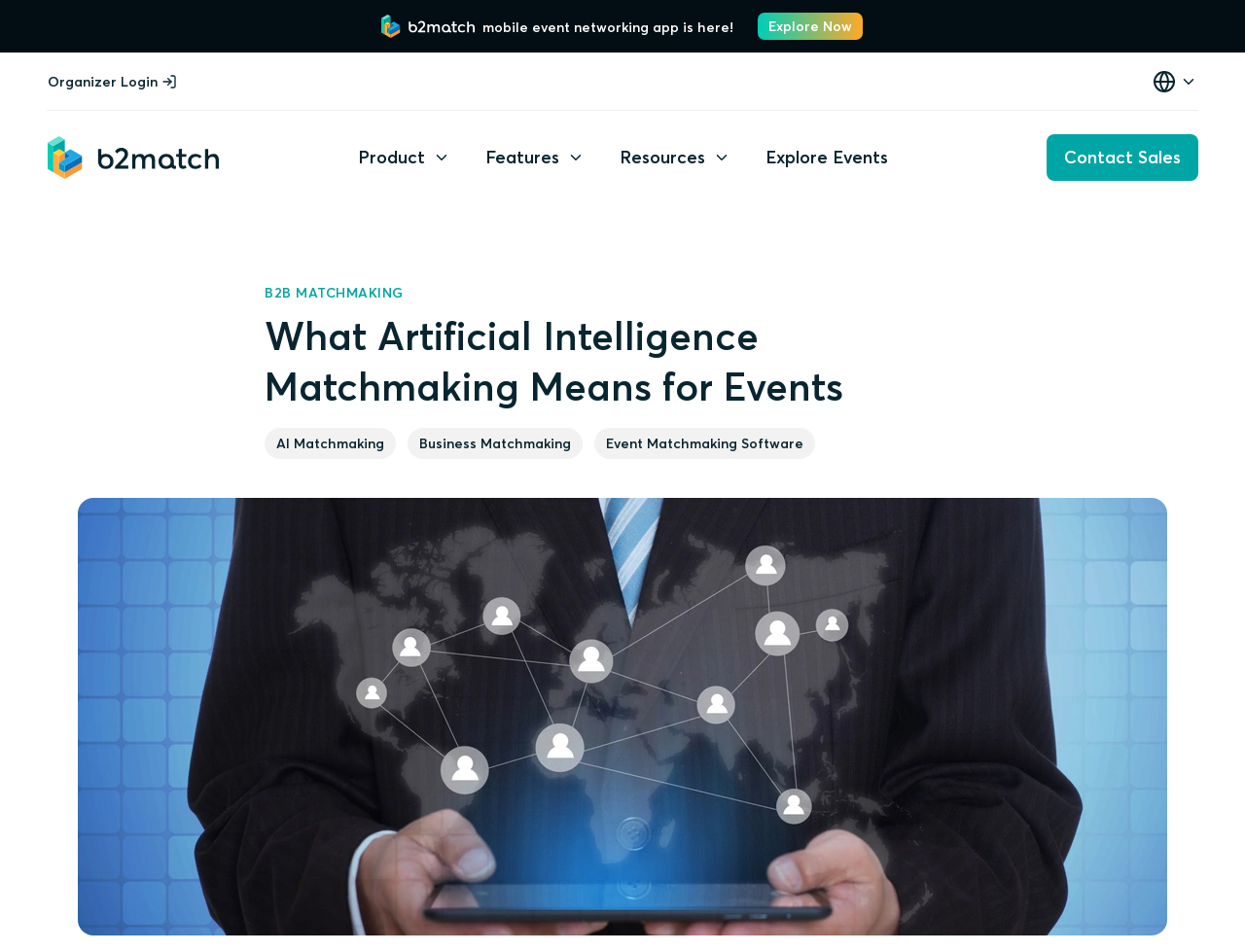Identify the bounding box coordinates of the region that needs to be clicked to carry out this instruction: "Contact Sales". Provide these coordinates as four float numbers ranging from 0 to 1, i.e., [left, top, right, bottom].

[0.841, 0.141, 0.962, 0.19]